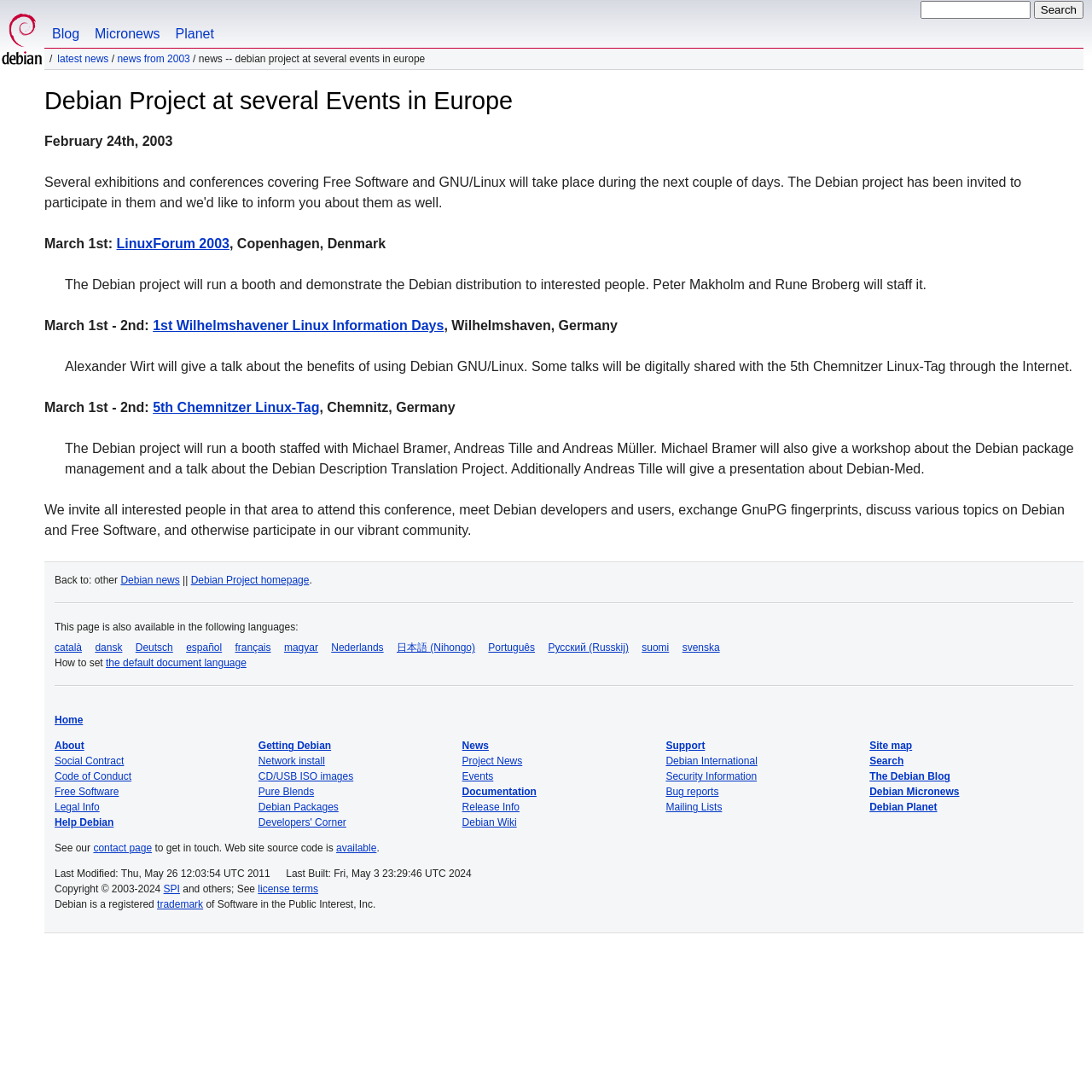How many languages is this page available in?
Please provide a single word or phrase based on the screenshot.

15